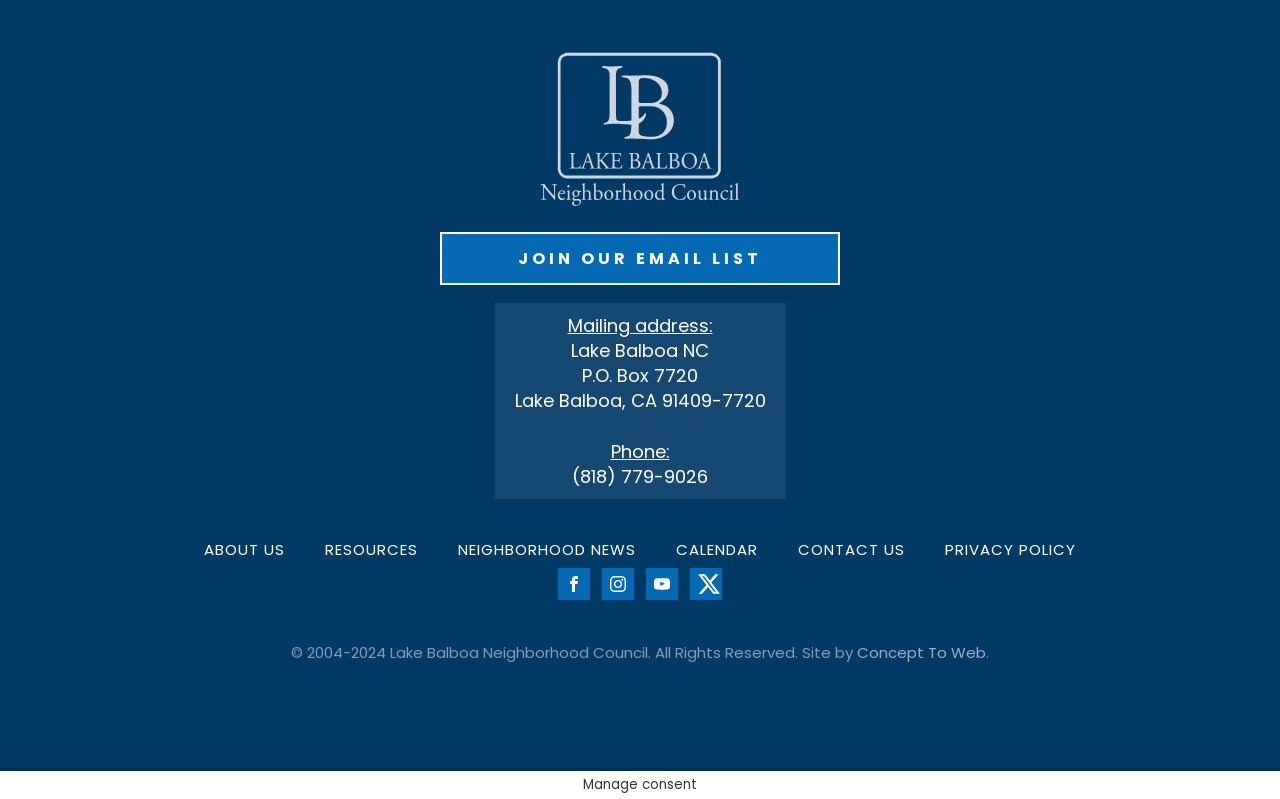Determine the bounding box coordinates for the UI element described. Format the coordinates as (top-left x, top-left y, bottom-right x, bottom-right y) and ensure all values are between 0 and 1. Element description: Calendar

[0.512, 0.665, 0.608, 0.711]